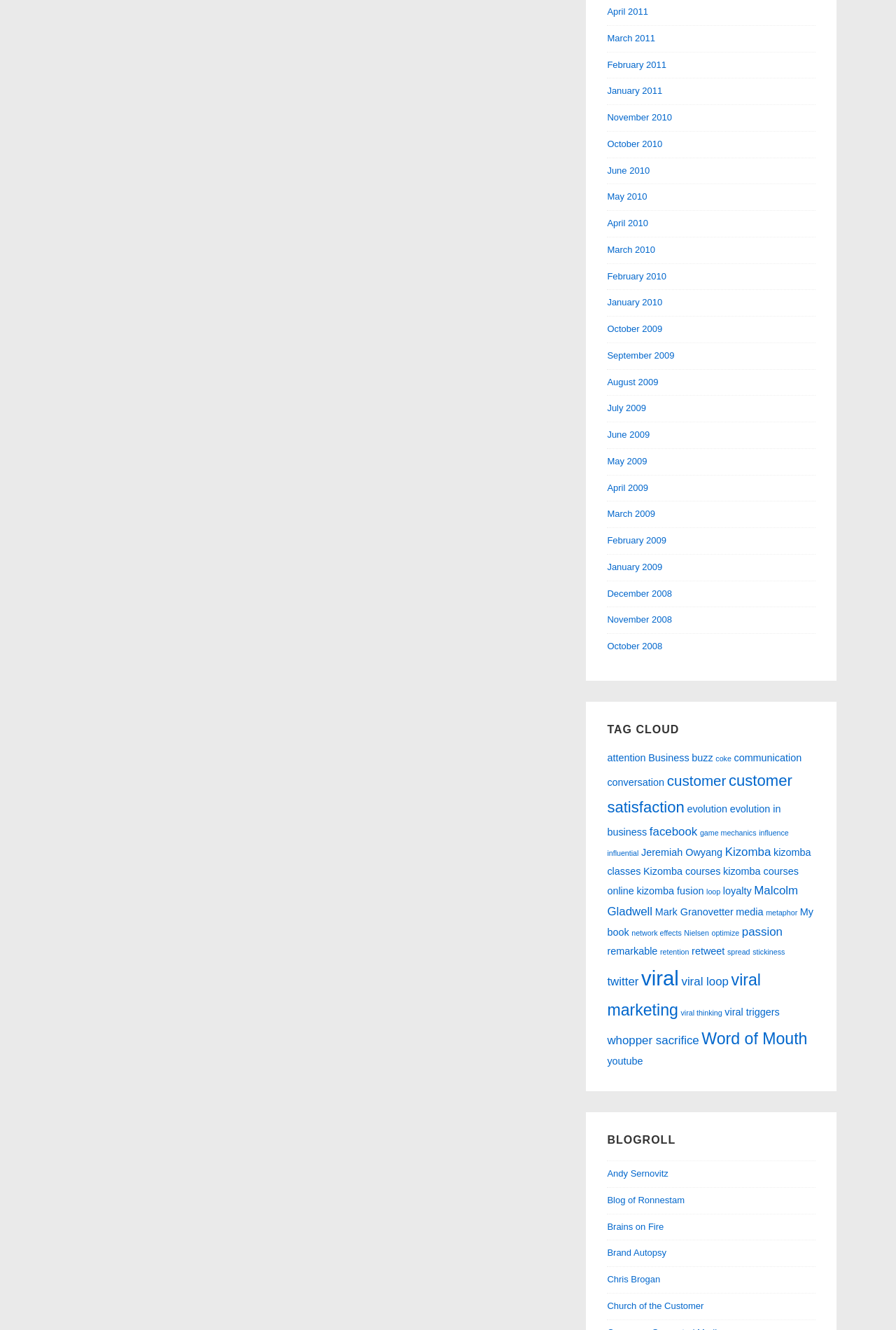What is the topic of the link 'viral marketing'?
Examine the image closely and answer the question with as much detail as possible.

I determined the topic of the link 'viral marketing' by looking at the text of the link element at coordinates [0.678, 0.73, 0.849, 0.766]. The text of the link is 'viral marketing', which suggests that the topic is related to viral marketing.